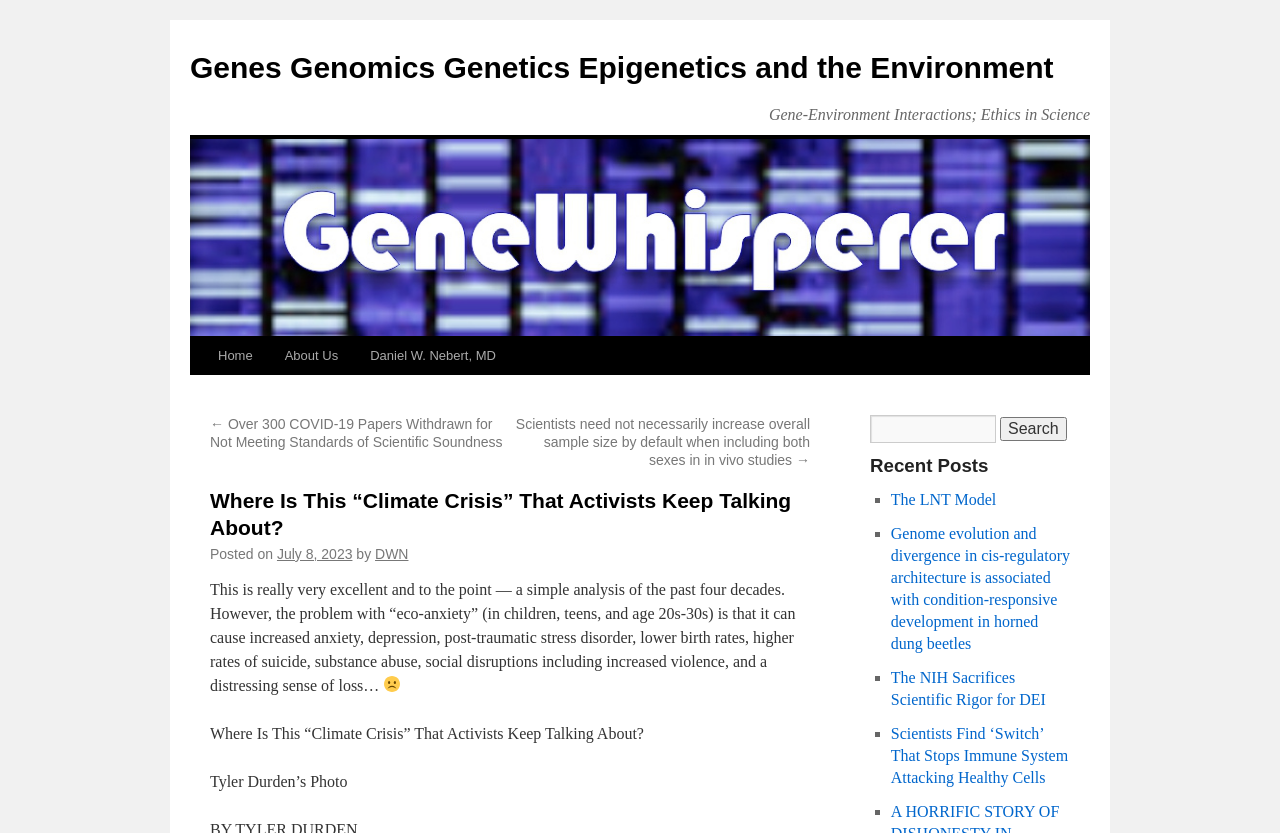Based on the element description The LNT Model, identify the bounding box coordinates for the UI element. The coordinates should be in the format (top-left x, top-left y, bottom-right x, bottom-right y) and within the 0 to 1 range.

[0.696, 0.59, 0.778, 0.61]